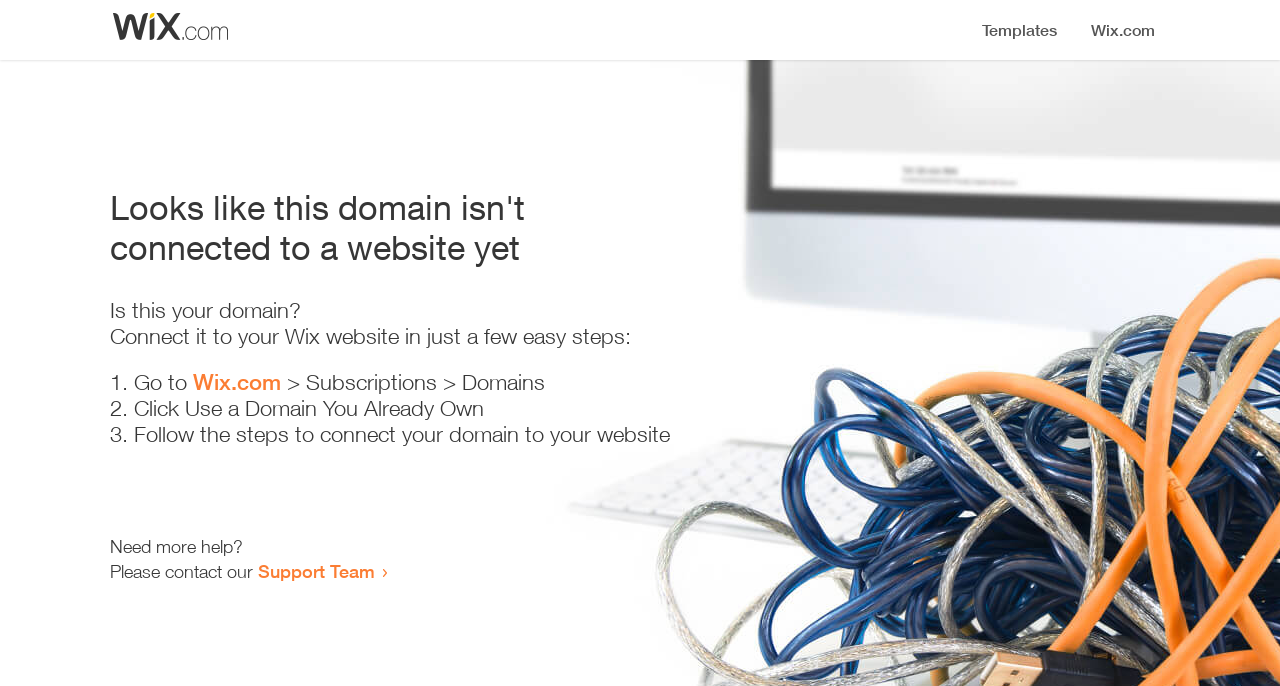Provide the bounding box coordinates in the format (top-left x, top-left y, bottom-right x, bottom-right y). All values are floating point numbers between 0 and 1. Determine the bounding box coordinate of the UI element described as: Support Team

[0.202, 0.816, 0.293, 0.848]